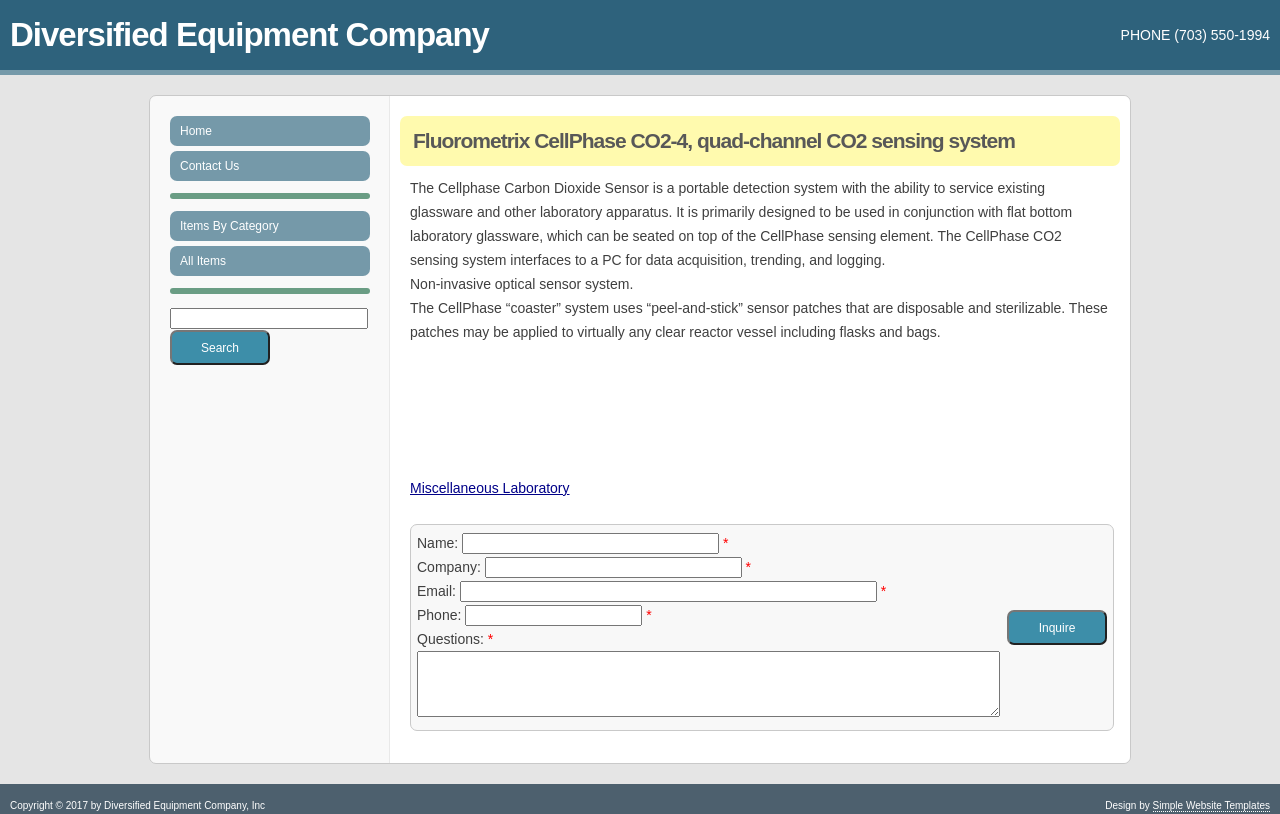Give a one-word or short phrase answer to this question: 
How can I contact the company?

Fill out the inquiry form